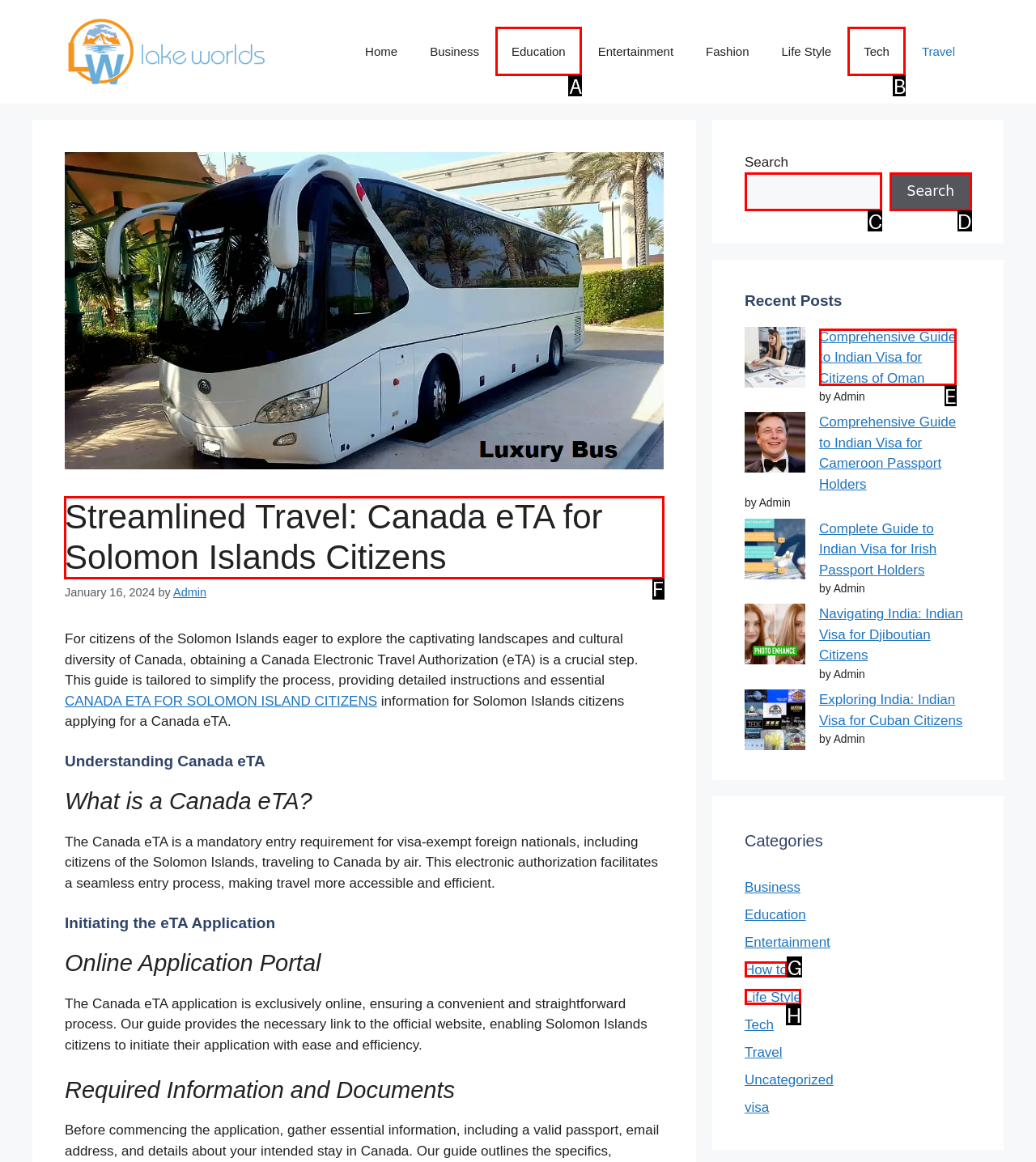Tell me which one HTML element you should click to complete the following task: Read the 'Streamlined Travel: Canada eTA for Solomon Islands Citizens' article
Answer with the option's letter from the given choices directly.

F